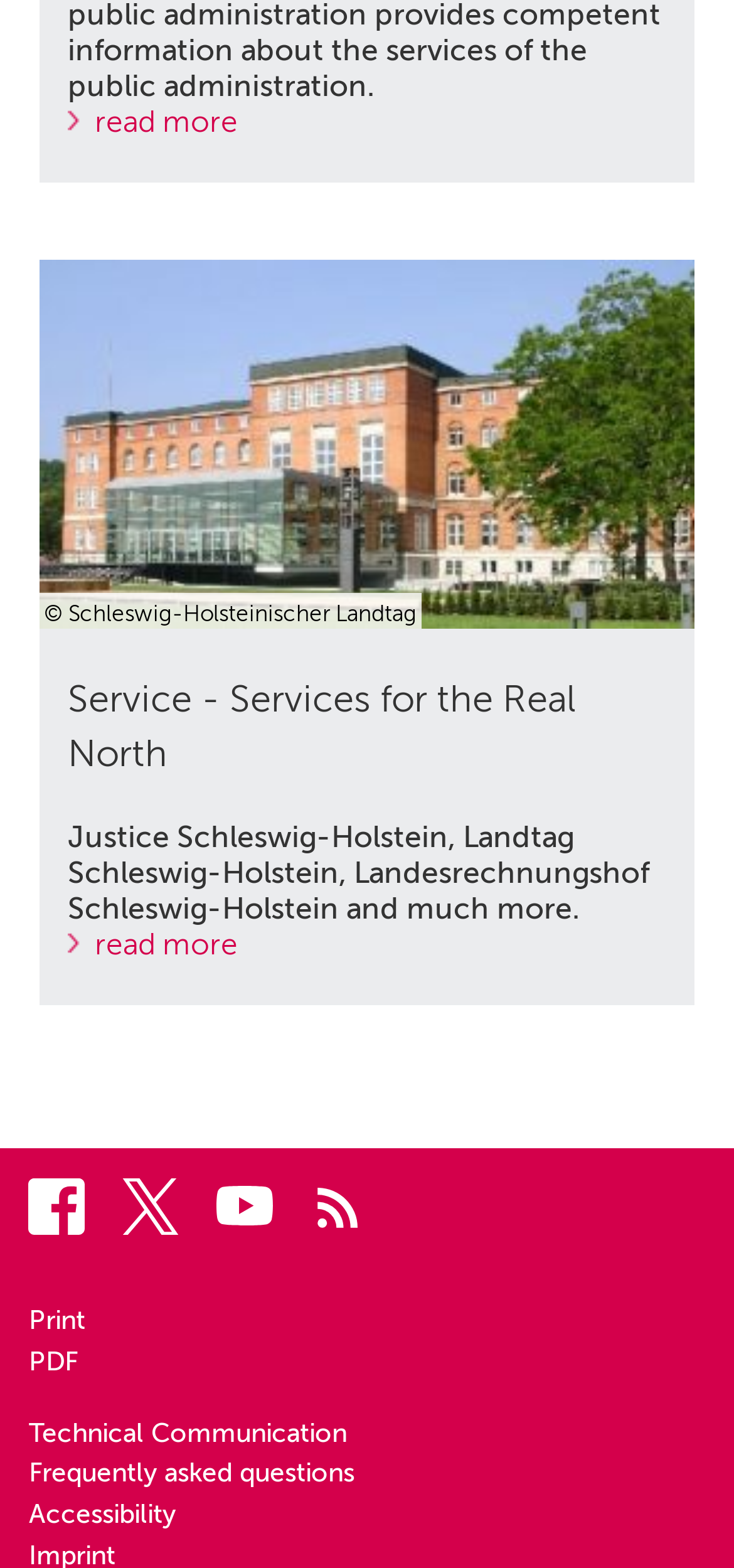Pinpoint the bounding box coordinates of the area that should be clicked to complete the following instruction: "Get more information about justice". The coordinates must be given as four float numbers between 0 and 1, i.e., [left, top, right, bottom].

[0.092, 0.522, 0.885, 0.591]